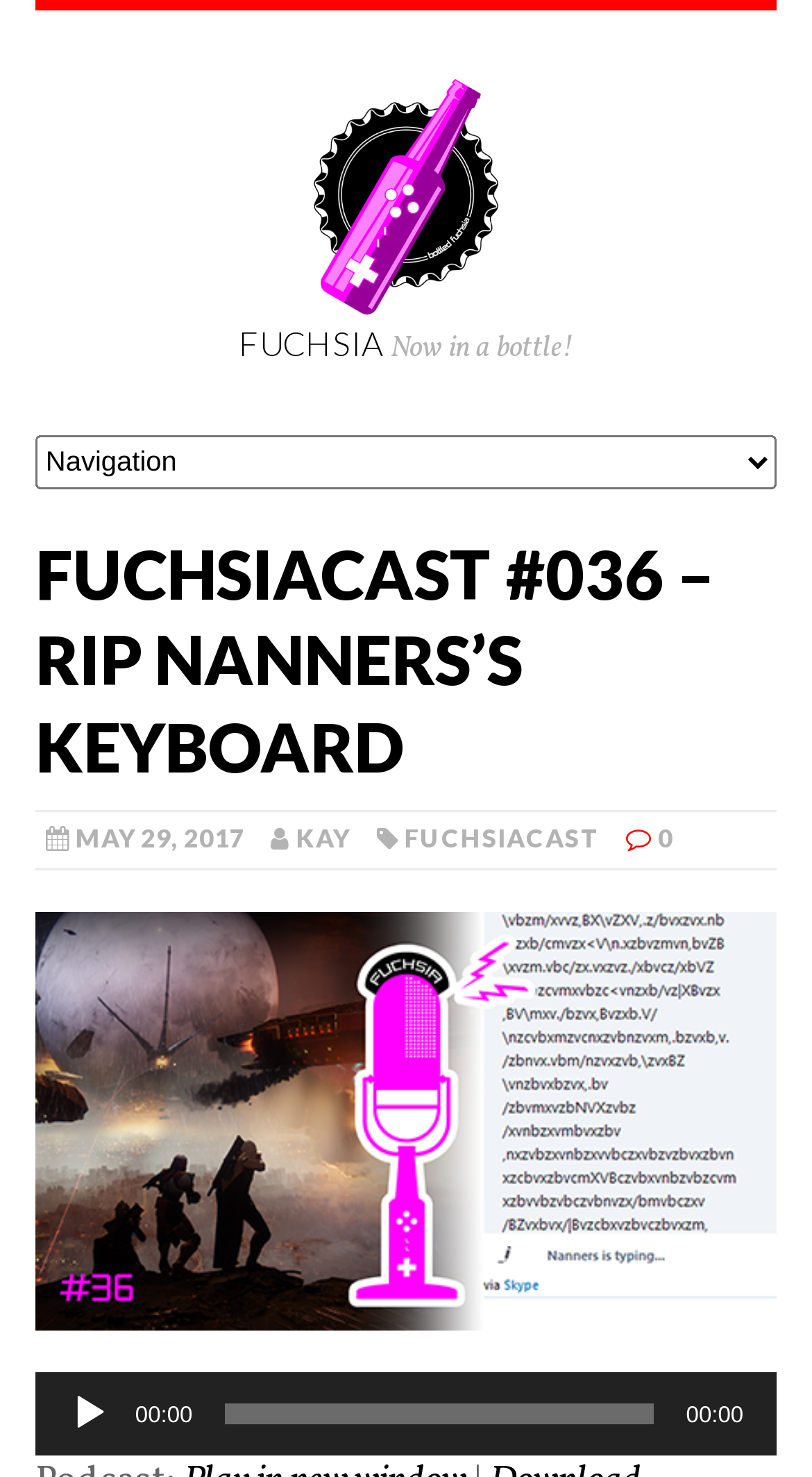Please give a short response to the question using one word or a phrase:
How many links are in the header section?

3